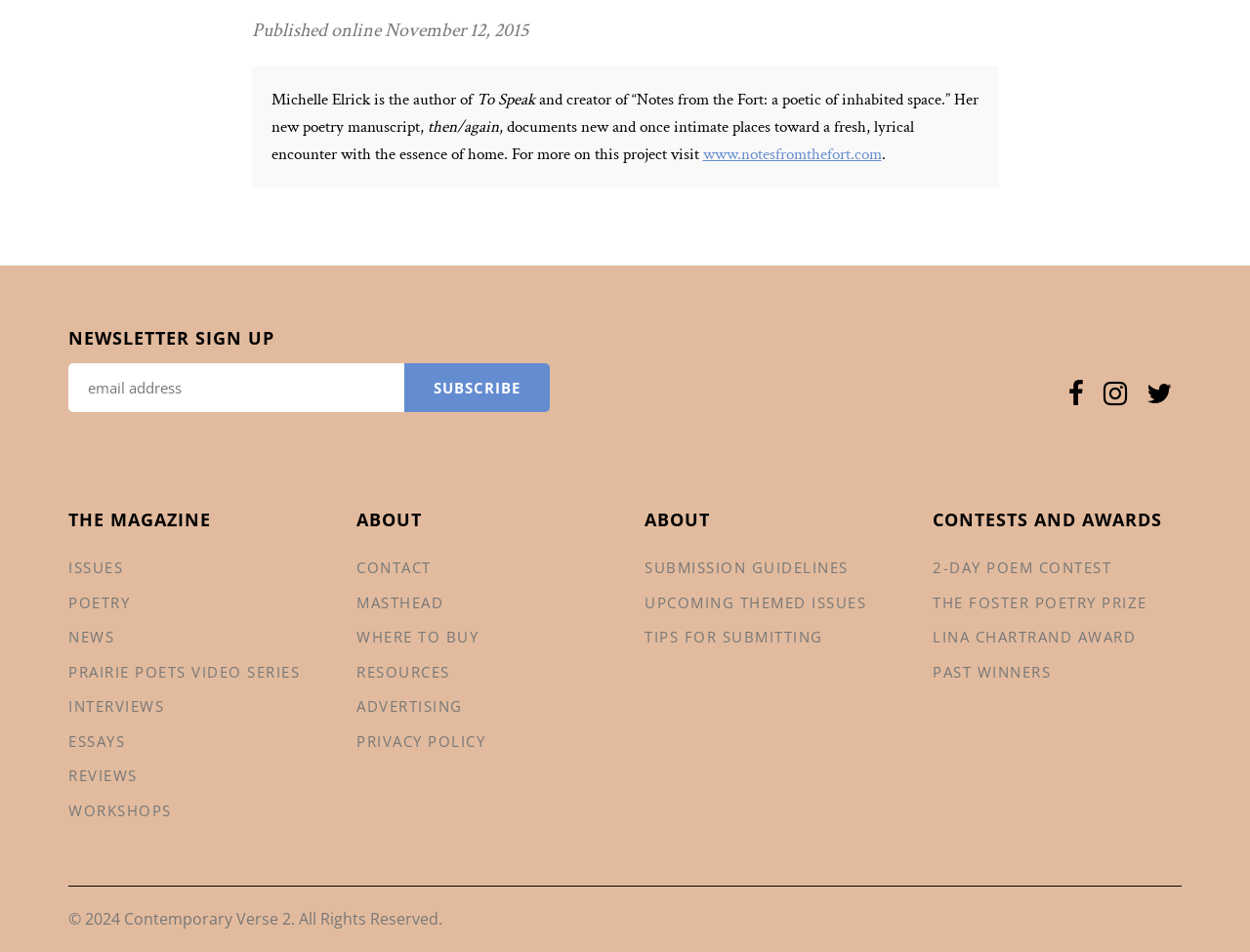Locate the bounding box coordinates of the area where you should click to accomplish the instruction: "Check the submission guidelines".

[0.516, 0.584, 0.679, 0.609]